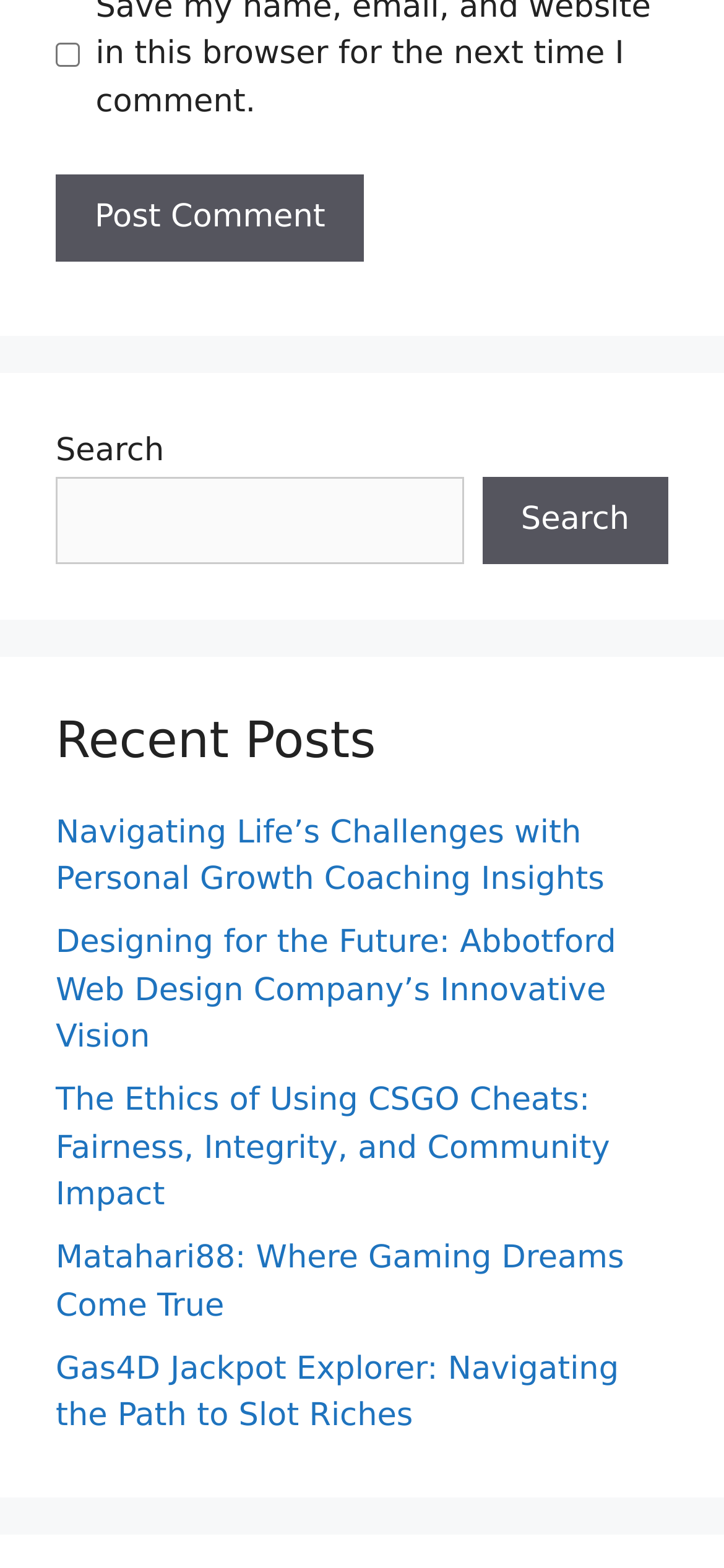Kindly provide the bounding box coordinates of the section you need to click on to fulfill the given instruction: "Click the Post Comment button".

[0.077, 0.111, 0.503, 0.167]